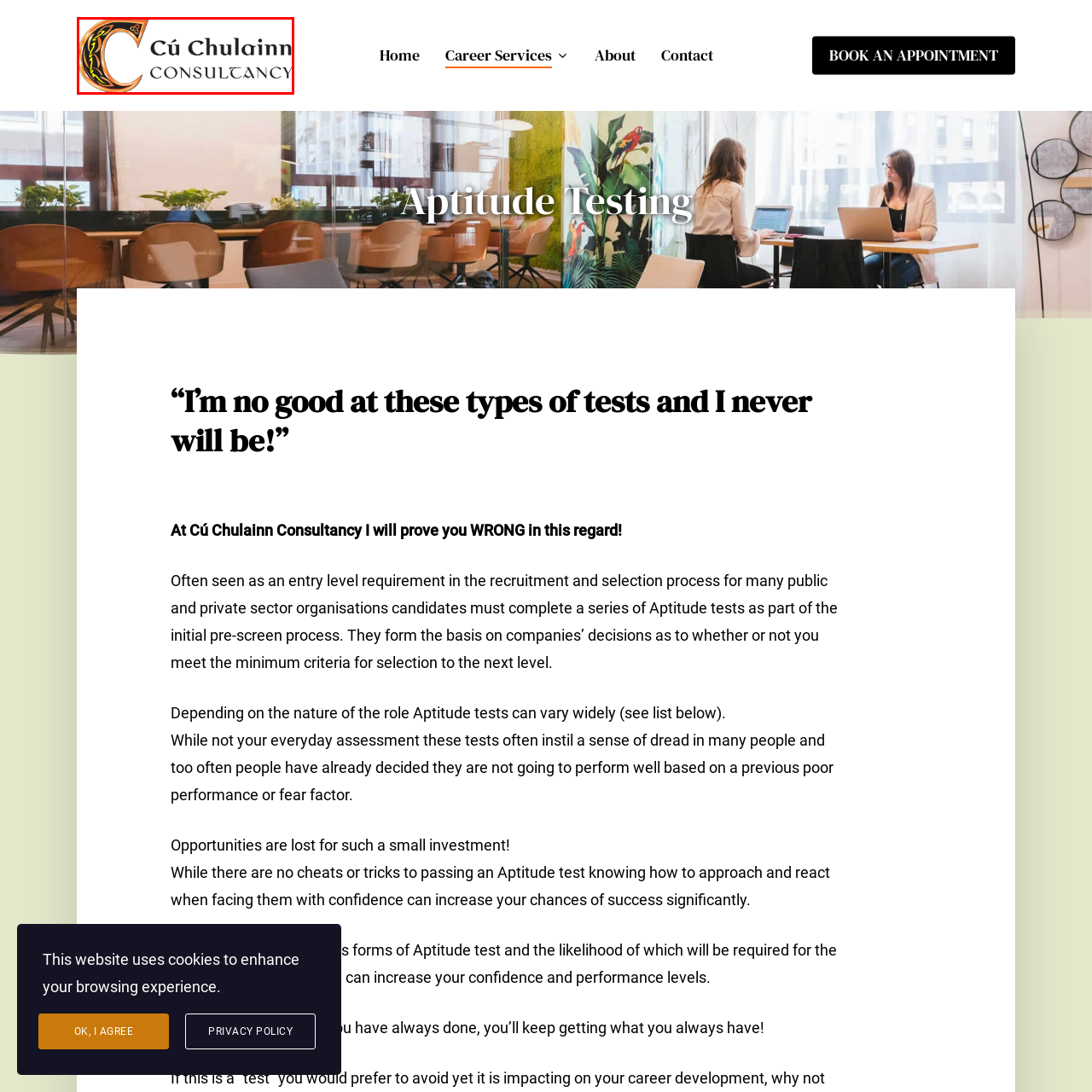Generate a comprehensive caption for the image section marked by the red box.

The image features the logo of Cú Chulainn Consultancy, characterized by a stylized letter "C" adorned with intricate Celtic motifs. The name "Cú Chulainn" is elegantly displayed in a bold typeface, while "CONSULTANCY" is written beneath it in a contrasting style, emphasizing the professional nature of the business. The design reflects an integration of cultural heritage with modern consultancy aesthetics, symbolizing strength and wisdom. This logo effectively represents the consultancy's identity, resonating with its focus on aptitude testing and career services.